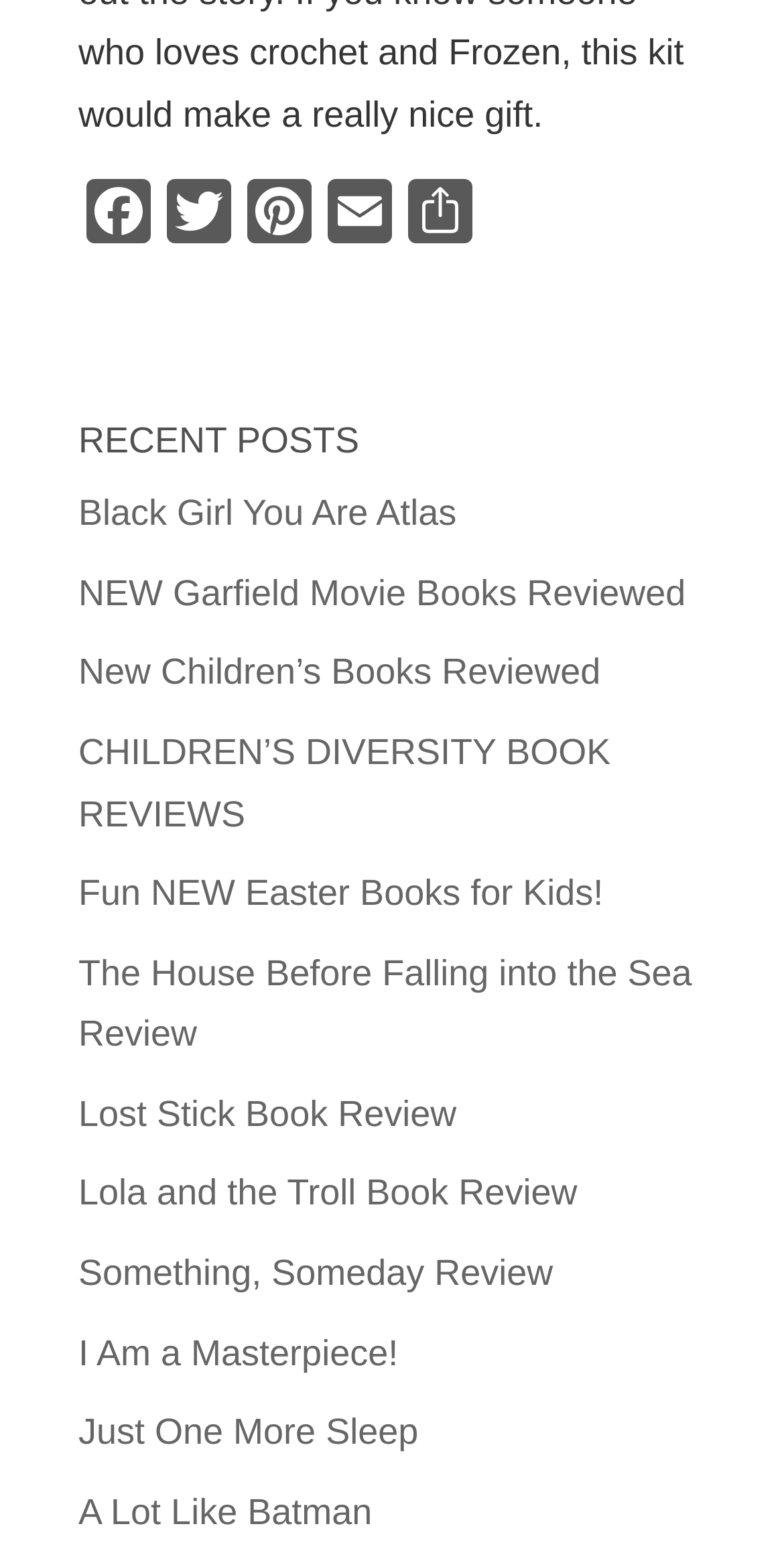Please find and report the bounding box coordinates of the element to click in order to perform the following action: "Check out 'Fun NEW Easter Books for Kids!'". The coordinates should be expressed as four float numbers between 0 and 1, in the format [left, top, right, bottom].

[0.1, 0.558, 0.769, 0.584]